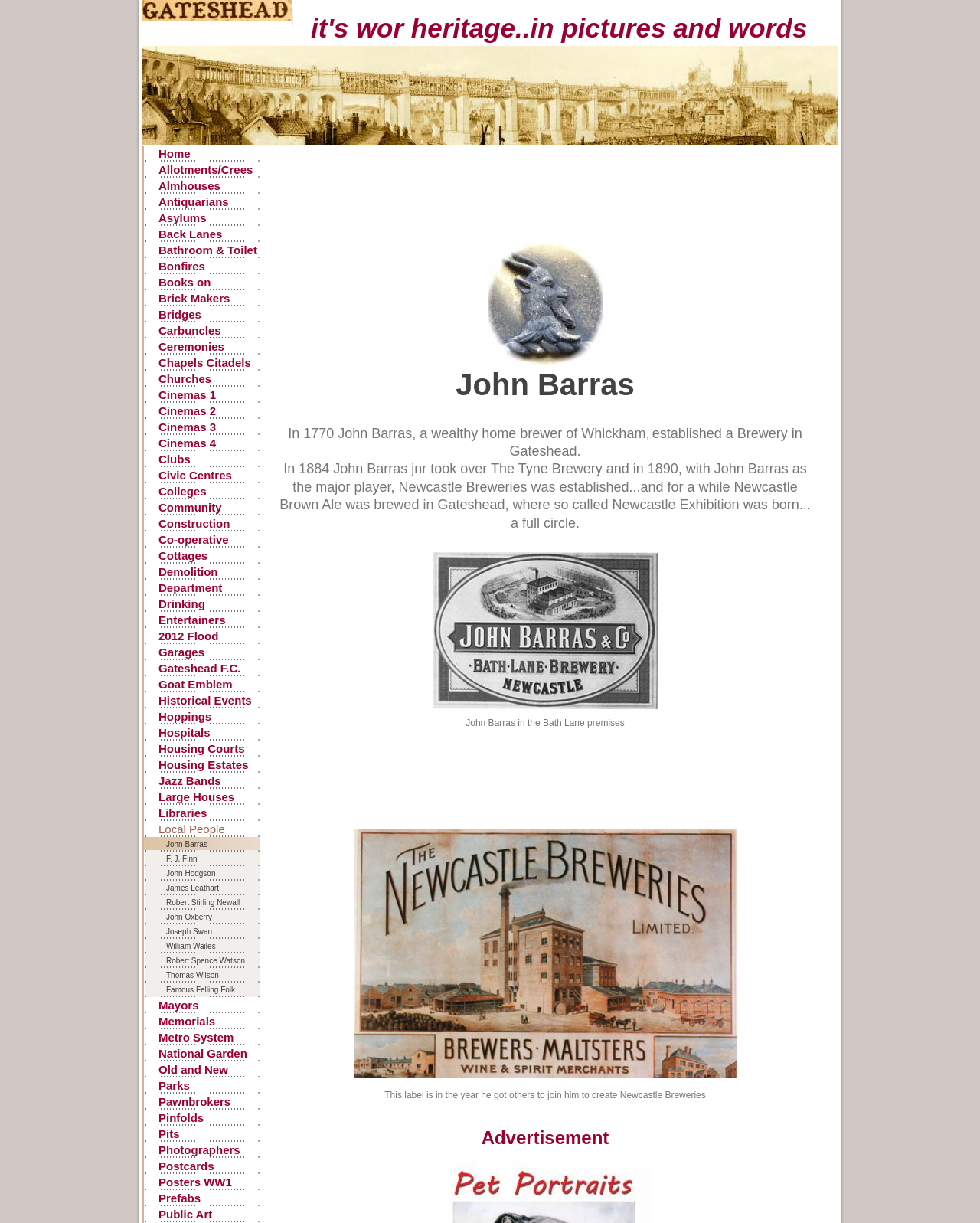Please identify the bounding box coordinates of the element I should click to complete this instruction: 'Read the blog'. The coordinates should be given as four float numbers between 0 and 1, like this: [left, top, right, bottom].

None